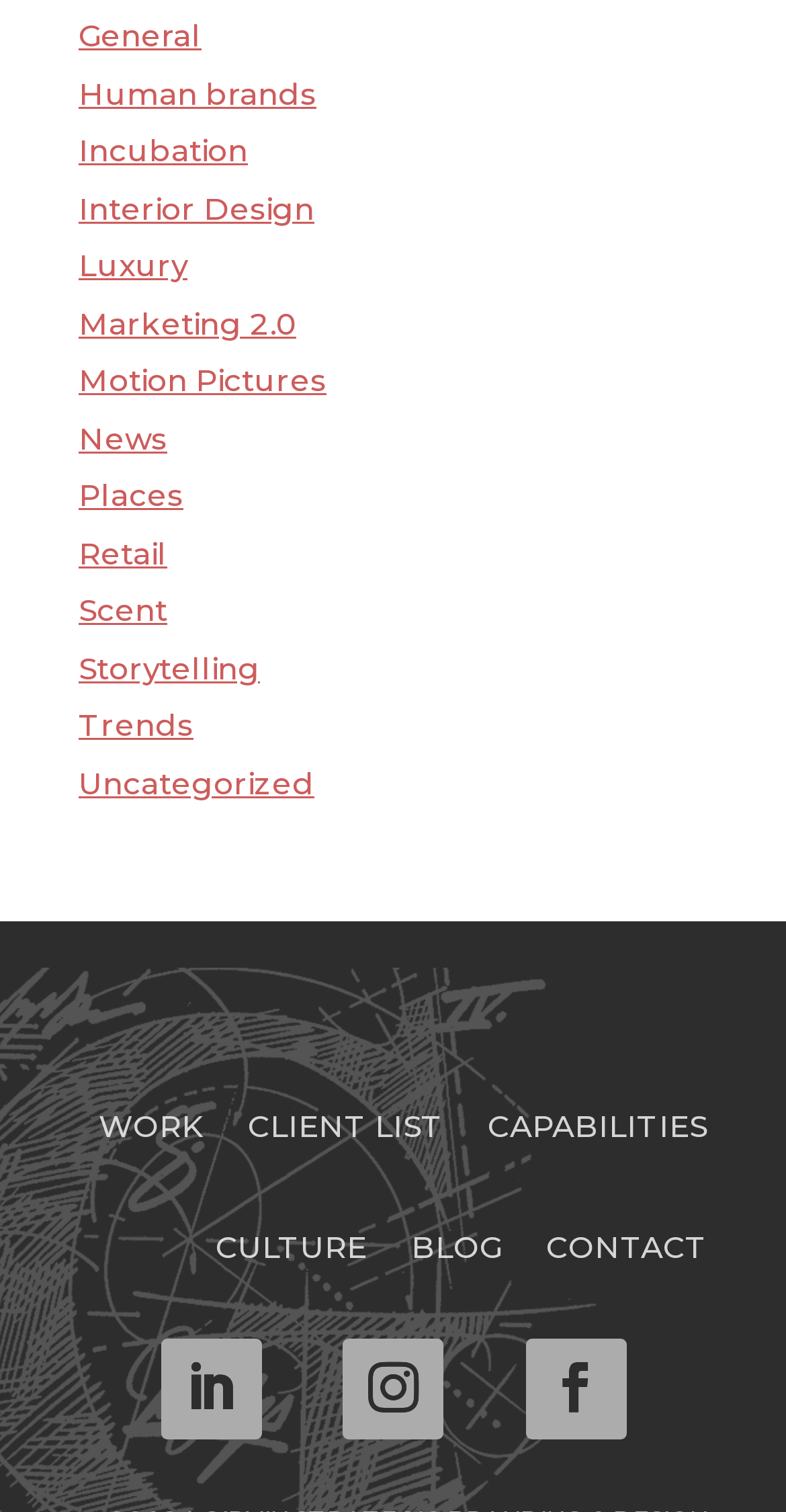Locate the bounding box coordinates of the clickable area to execute the instruction: "Read BLOG". Provide the coordinates as four float numbers between 0 and 1, represented as [left, top, right, bottom].

[0.523, 0.816, 0.638, 0.845]